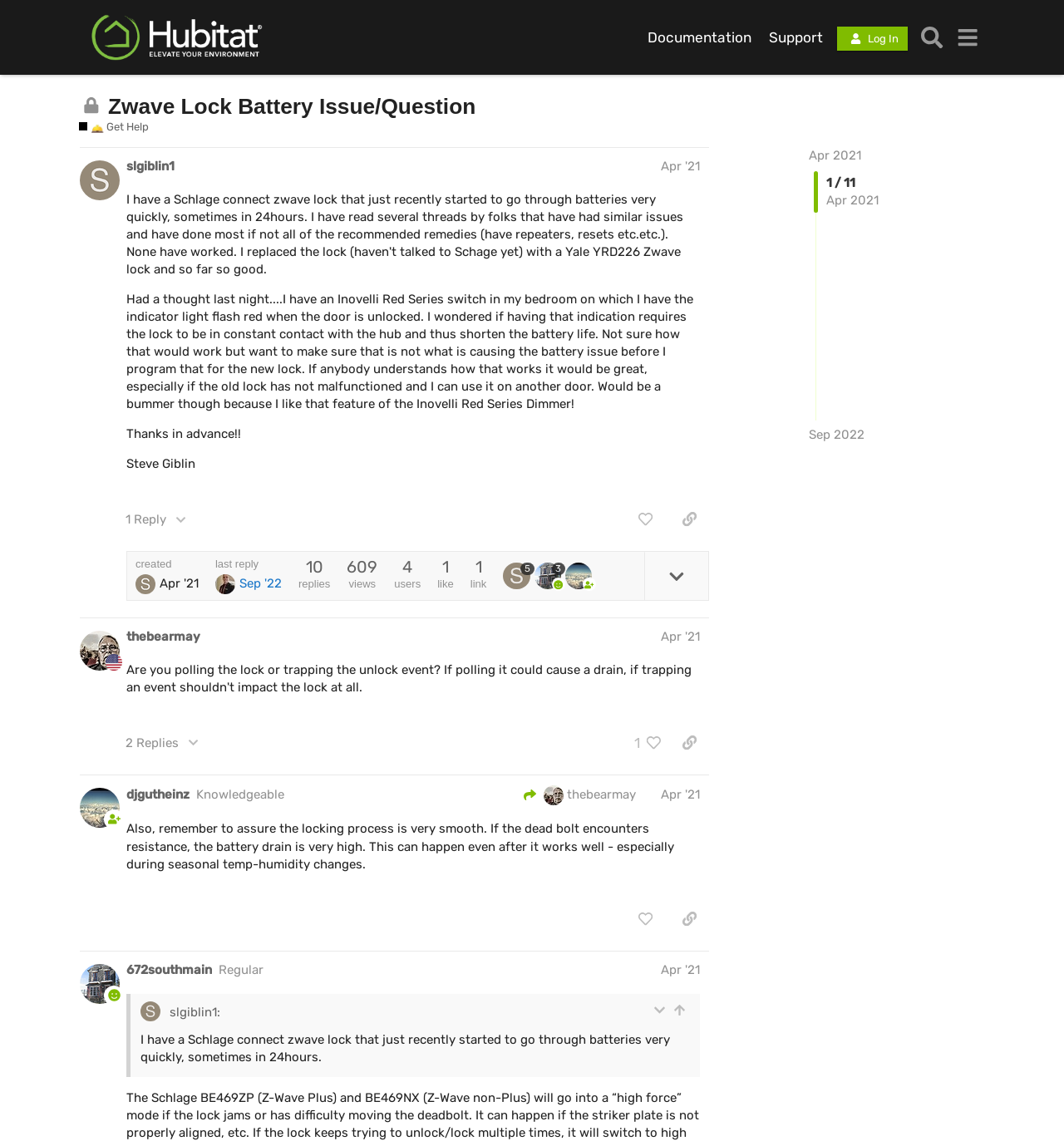Identify the bounding box coordinates of the clickable section necessary to follow the following instruction: "Click 'How Much is'". The coordinates should be presented as four float numbers from 0 to 1, i.e., [left, top, right, bottom].

None